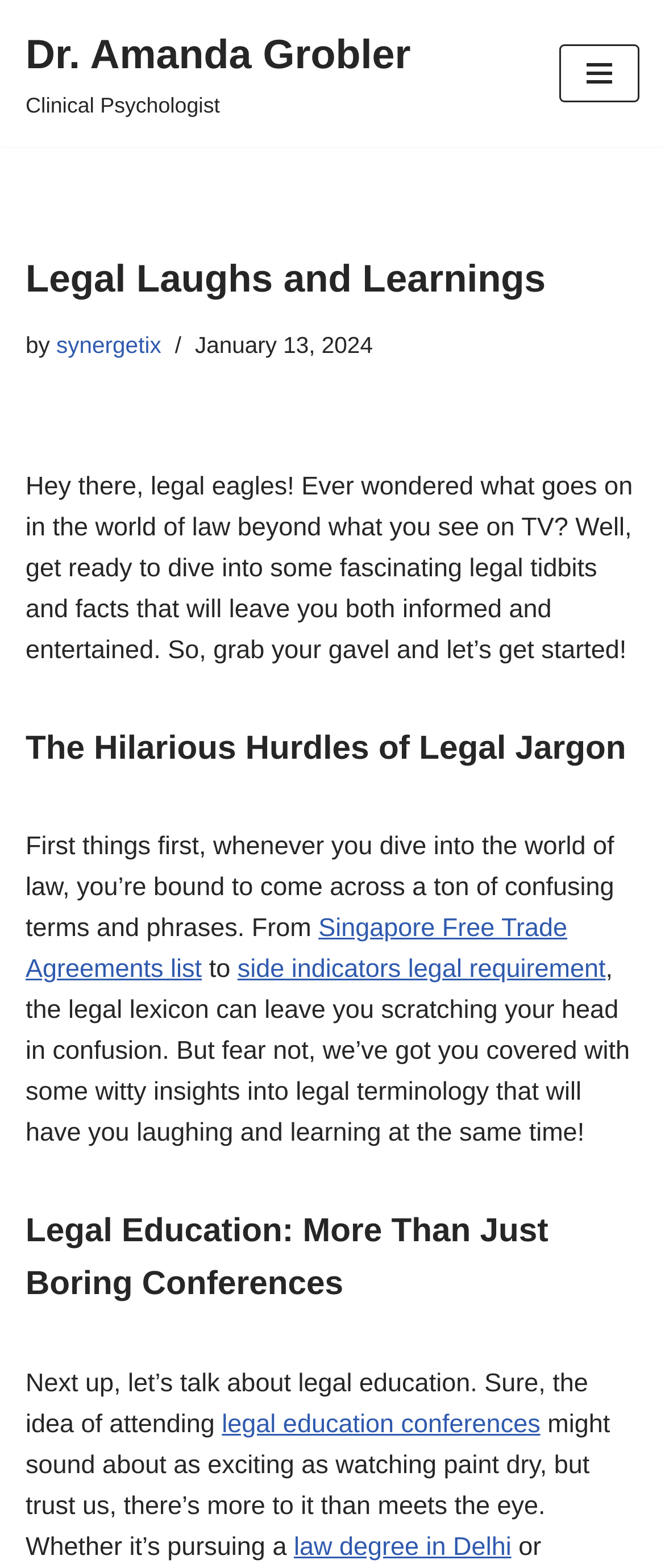What is the topic of the second heading?
Based on the image, answer the question with a single word or brief phrase.

The Hilarious Hurdles of Legal Jargon